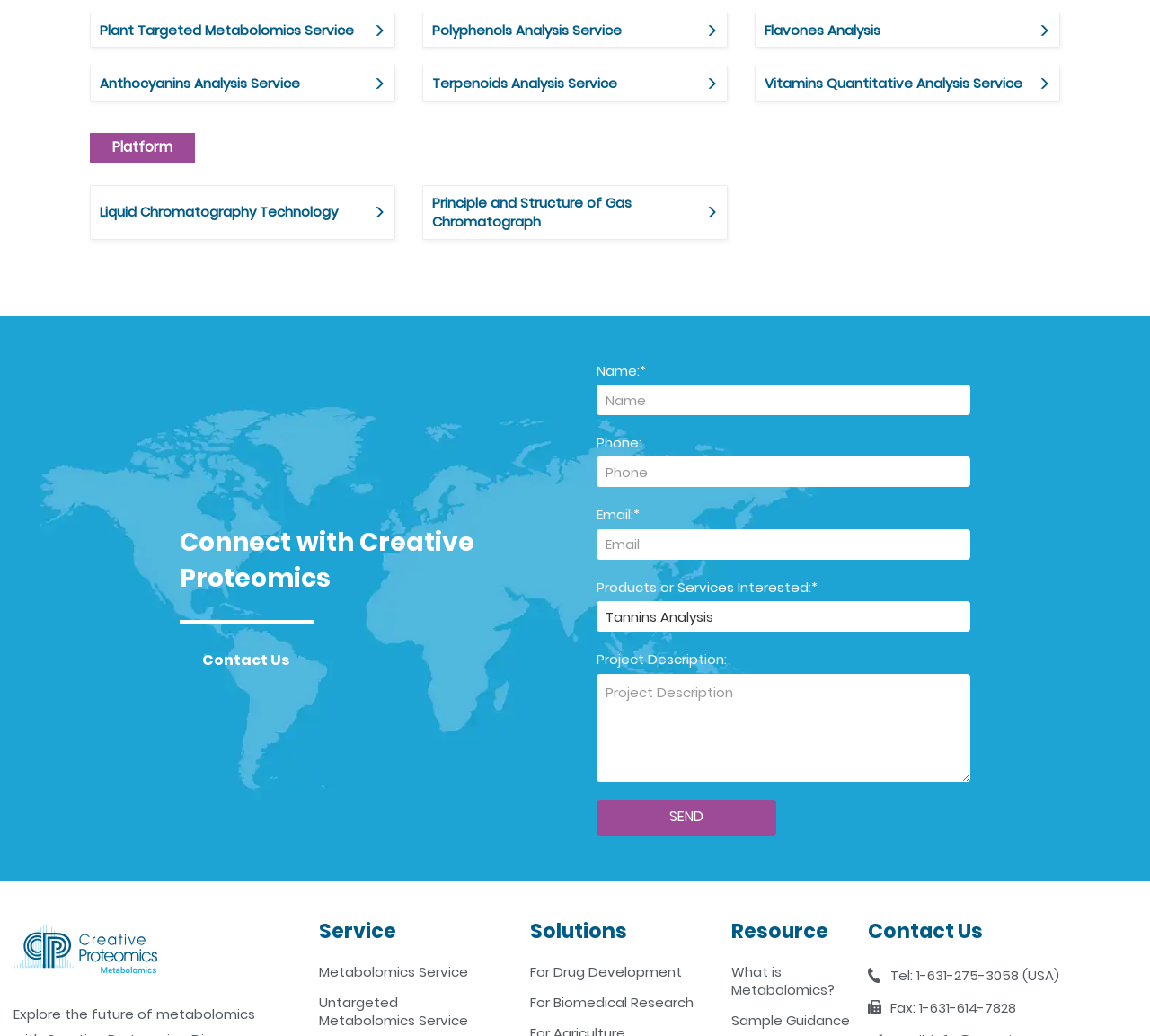Please specify the bounding box coordinates of the element that should be clicked to execute the given instruction: 'Click Plant Targeted Metabolomics Service link'. Ensure the coordinates are four float numbers between 0 and 1, expressed as [left, top, right, bottom].

[0.078, 0.012, 0.344, 0.046]